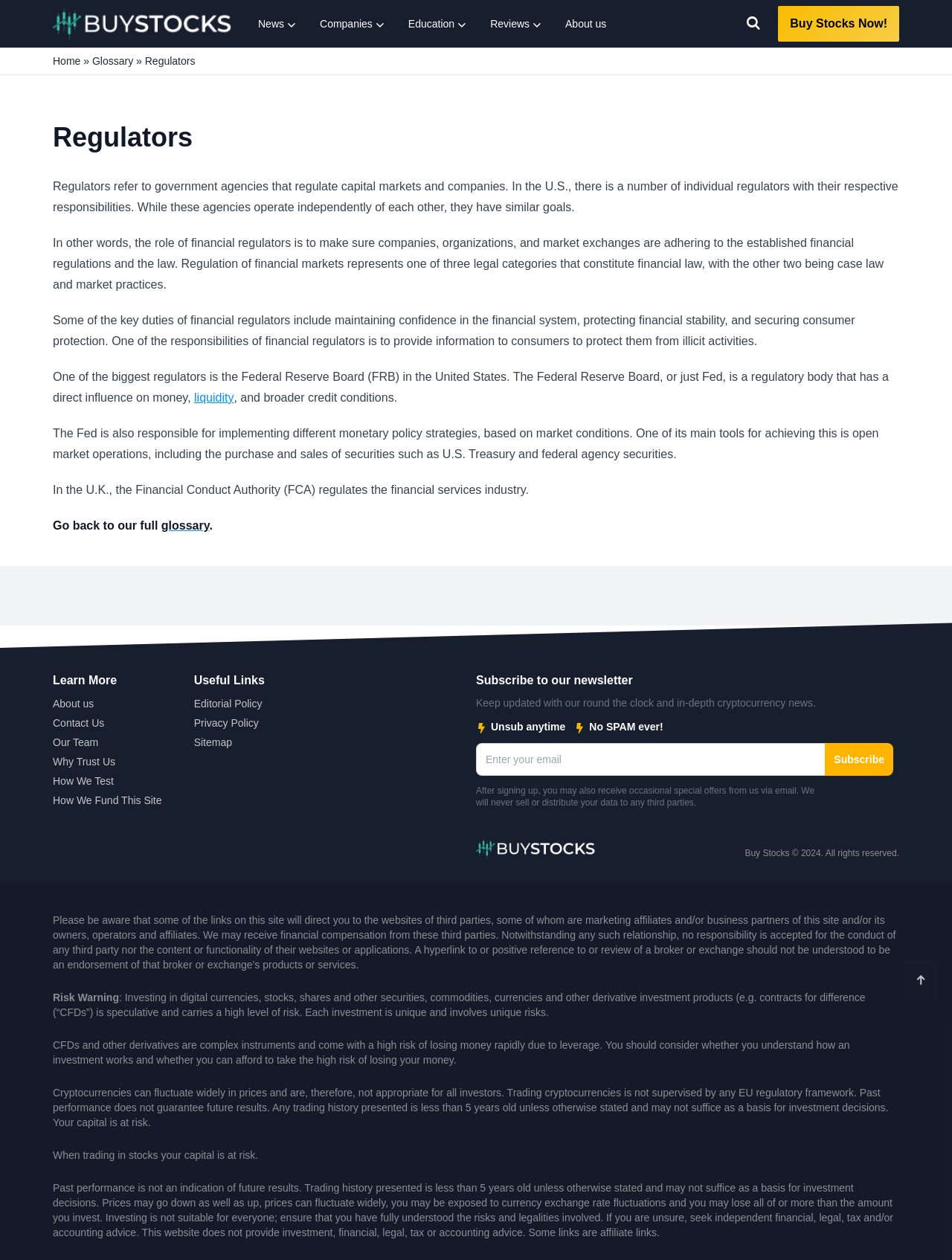What is the risk of trading cryptocurrencies?
Please answer the question with a detailed response using the information from the screenshot.

The webpage warns that trading cryptocurrencies carries a high risk of losing money rapidly due to leverage. This is mentioned in the 'Risk Warning' section at the bottom of the webpage.